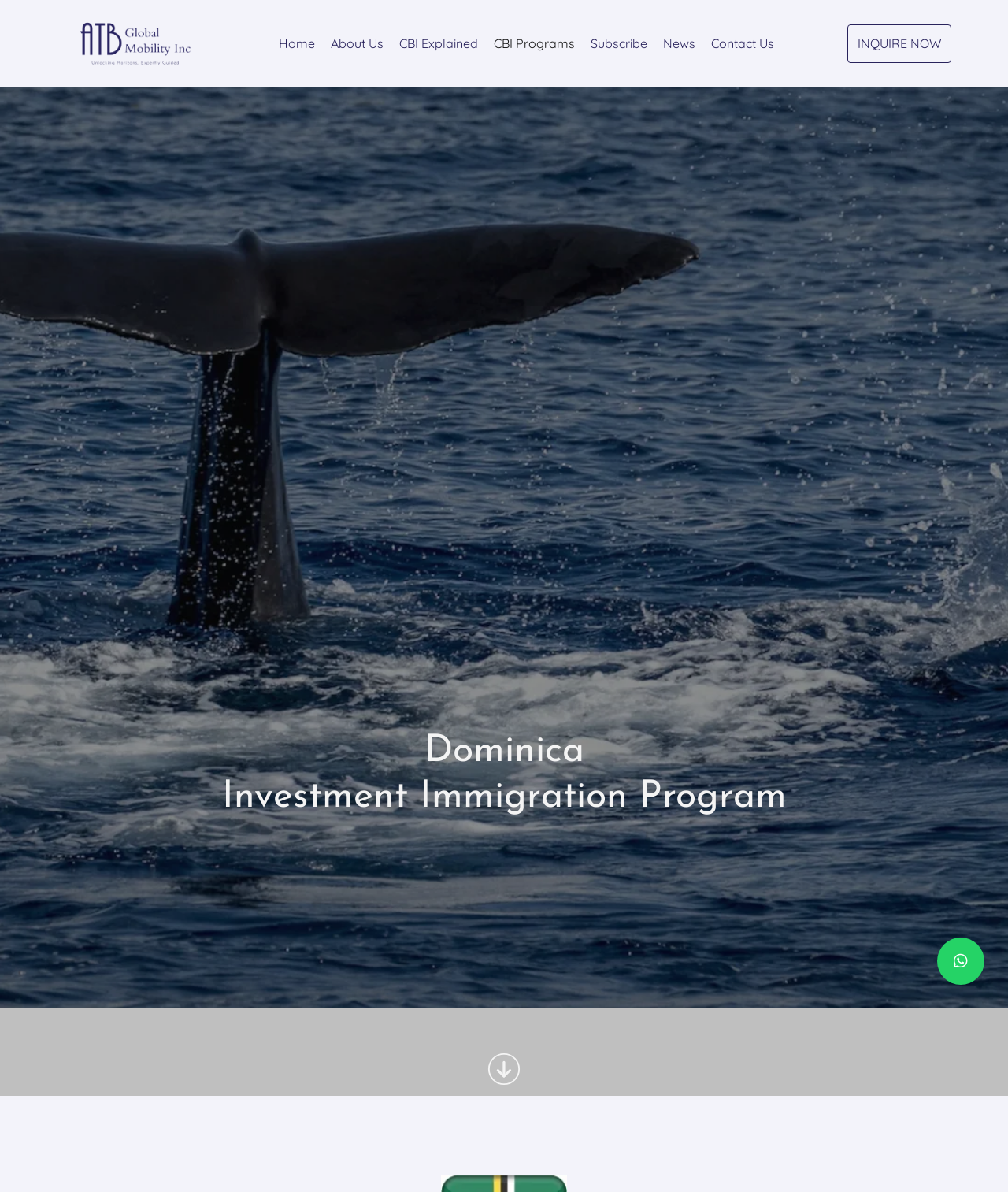Given the element description Home, predict the bounding box coordinates for the UI element in the webpage screenshot. The format should be (top-left x, top-left y, bottom-right x, bottom-right y), and the values should be between 0 and 1.

[0.269, 0.021, 0.32, 0.052]